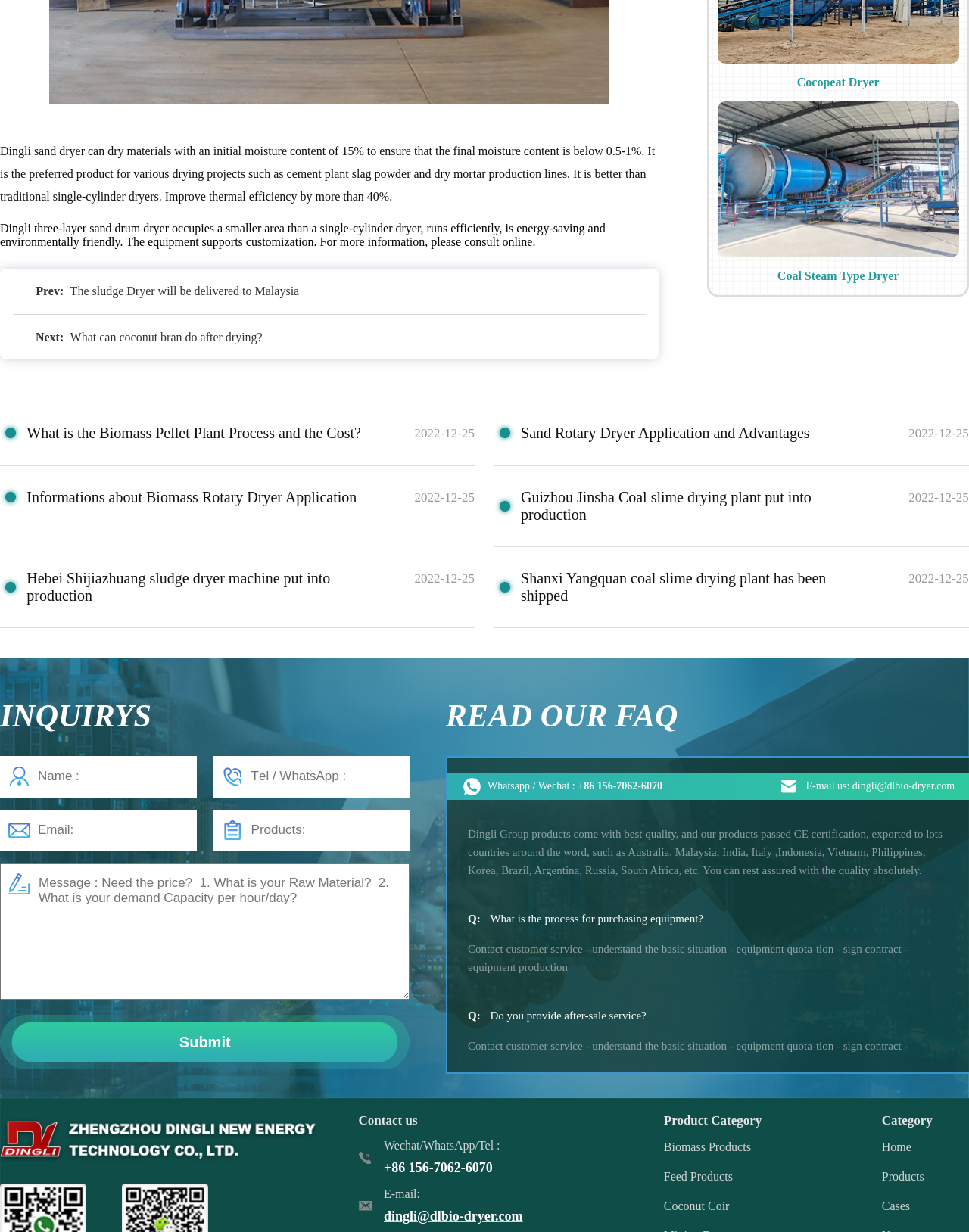Provide the bounding box coordinates of the HTML element described by the text: "Contact us".

[0.37, 0.903, 0.66, 0.916]